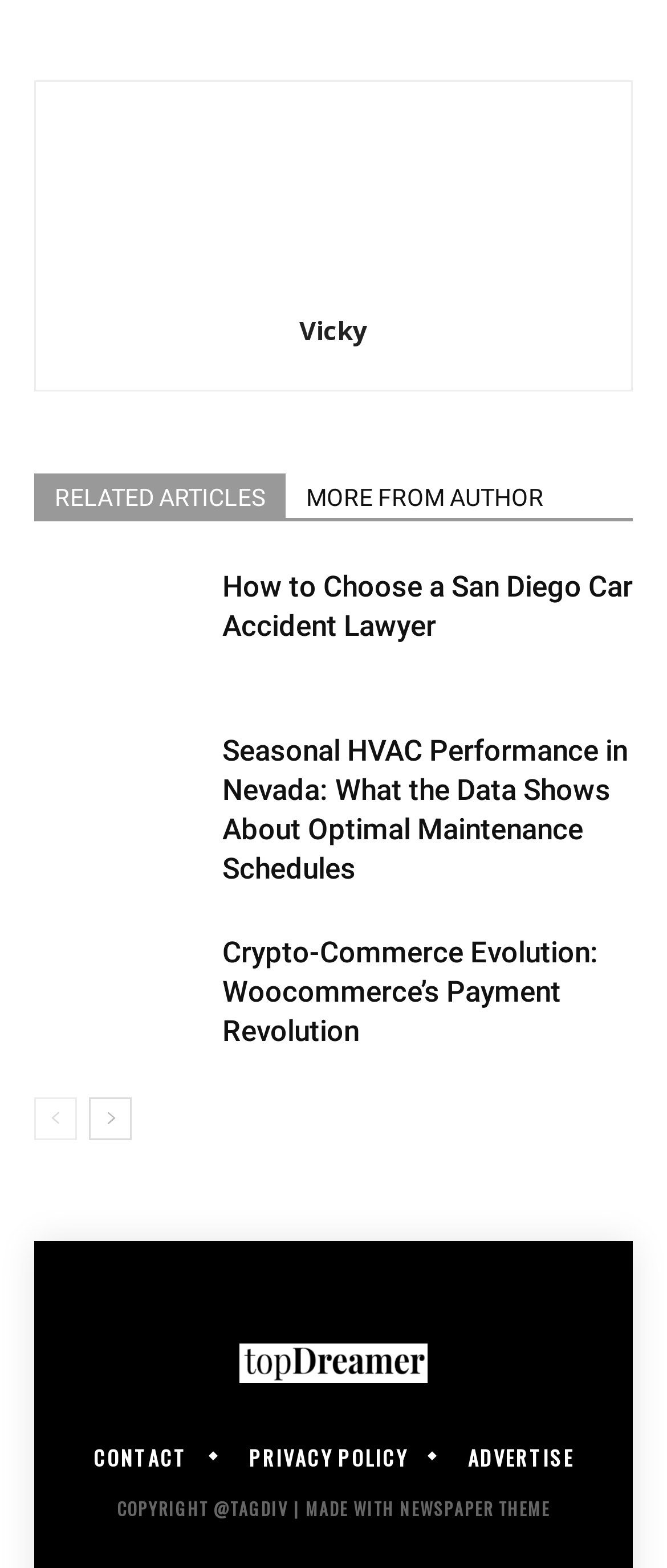How many articles are listed?
Use the information from the image to give a detailed answer to the question.

There are three articles listed on the webpage, each with a heading and a link. The articles are 'How to Choose a San Diego Car Accident Lawyer', 'Seasonal HVAC Performance in Nevada: What the Data Shows About Optimal Maintenance Schedules', and 'Crypto-Commerce Evolution: Woocommerce’s Payment Revolution'.